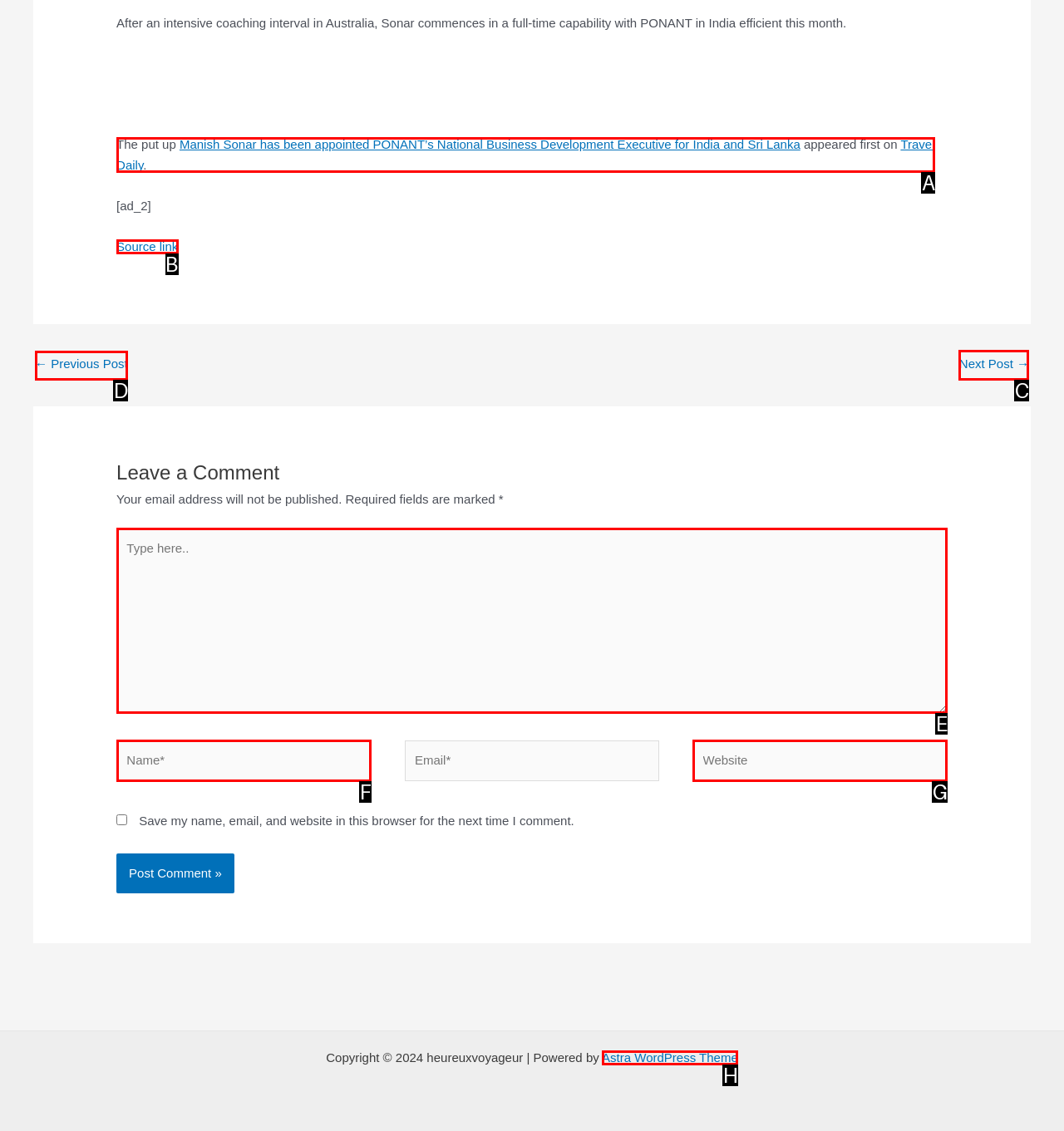Find the correct option to complete this instruction: Click on the 'Next Post →' link. Reply with the corresponding letter.

C